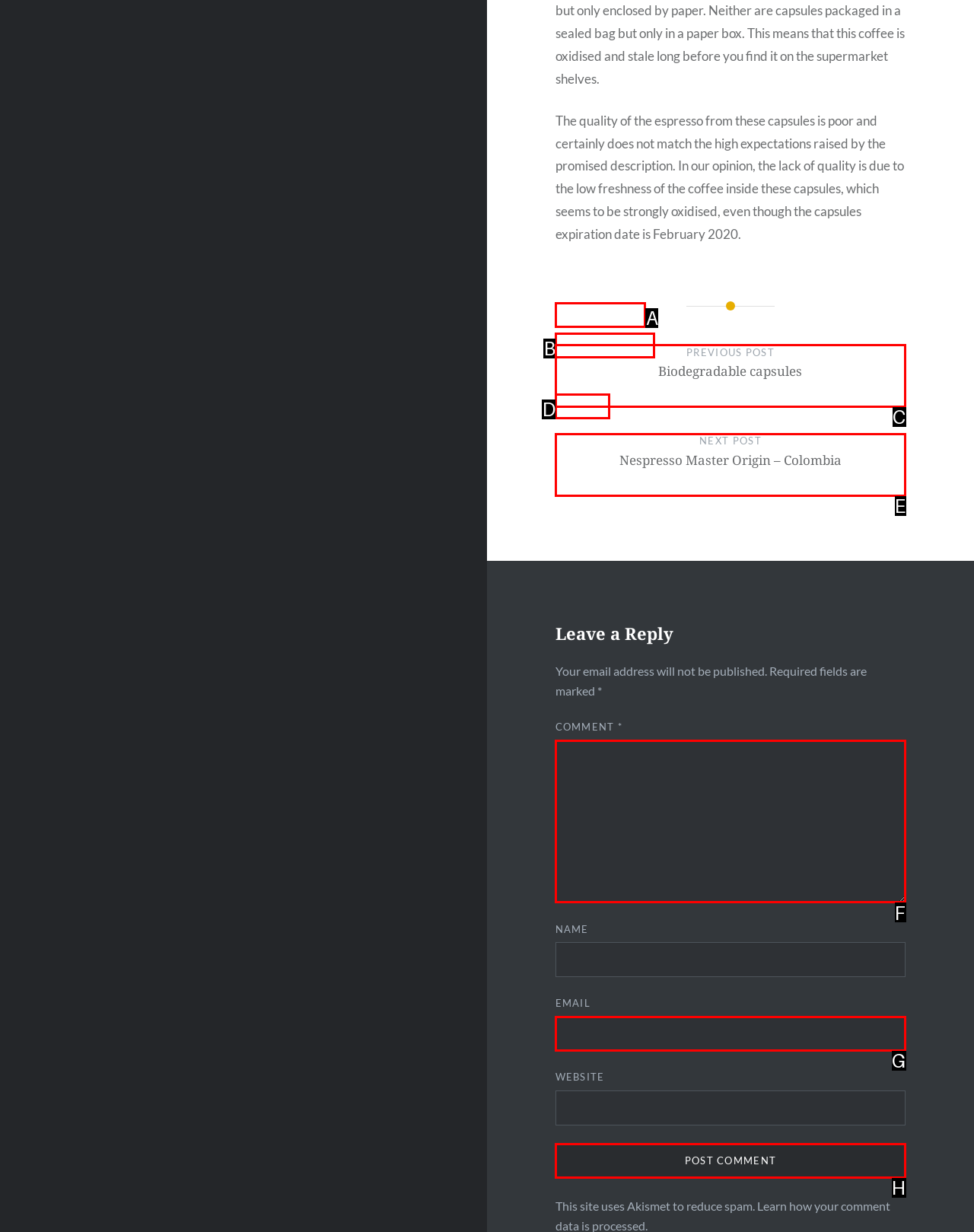Using the element description: parent_node: EMAIL aria-describedby="email-notes" name="email", select the HTML element that matches best. Answer with the letter of your choice.

G